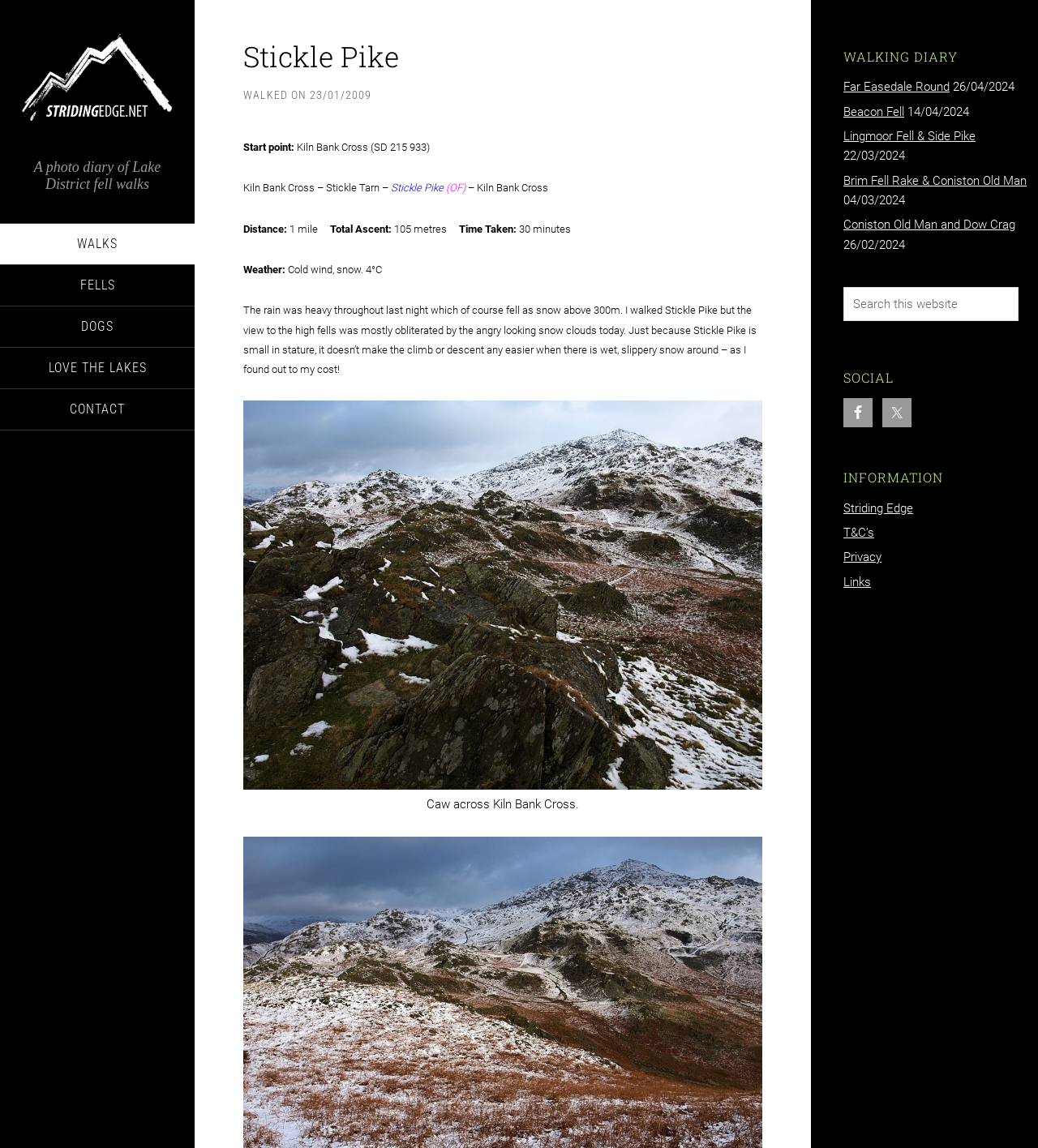Produce an elaborate caption capturing the essence of the webpage.

The webpage is about Stickle Pike, a fell walk in the Lake District. At the top of the page, there is a heading that reads "A photo diary of Lake District fell walks". Below this, there are five links: "WALKS", "FELLS", "DOGS", "LOVE THE LAKES", and "CONTACT". 

On the left side of the page, there is a section with a heading "Stickle Pike" and a subheading "WALKED ON 23/01/2009". Below this, there is information about the walk, including the start point, distance, total ascent, time taken, and weather conditions. There is also a paragraph describing the walk, mentioning the rain and snow, and the difficulty of the climb and descent.

Below this section, there is an image with a caption "Caw across Kiln Bank Cross." On the right side of the page, there is a sidebar with several sections. The top section is headed "WALKING DIARY" and lists several walks with dates, including "Far Easedale Round", "Beacon Fell", and "Lingmoor Fell & Side Pike". 

Below this, there is a search box with a button labeled "Search". Further down, there are sections headed "SOCIAL" and "INFORMATION", with links to social media platforms and informational pages, such as "Striding Edge", "T&C’s", "Privacy", and "Links".